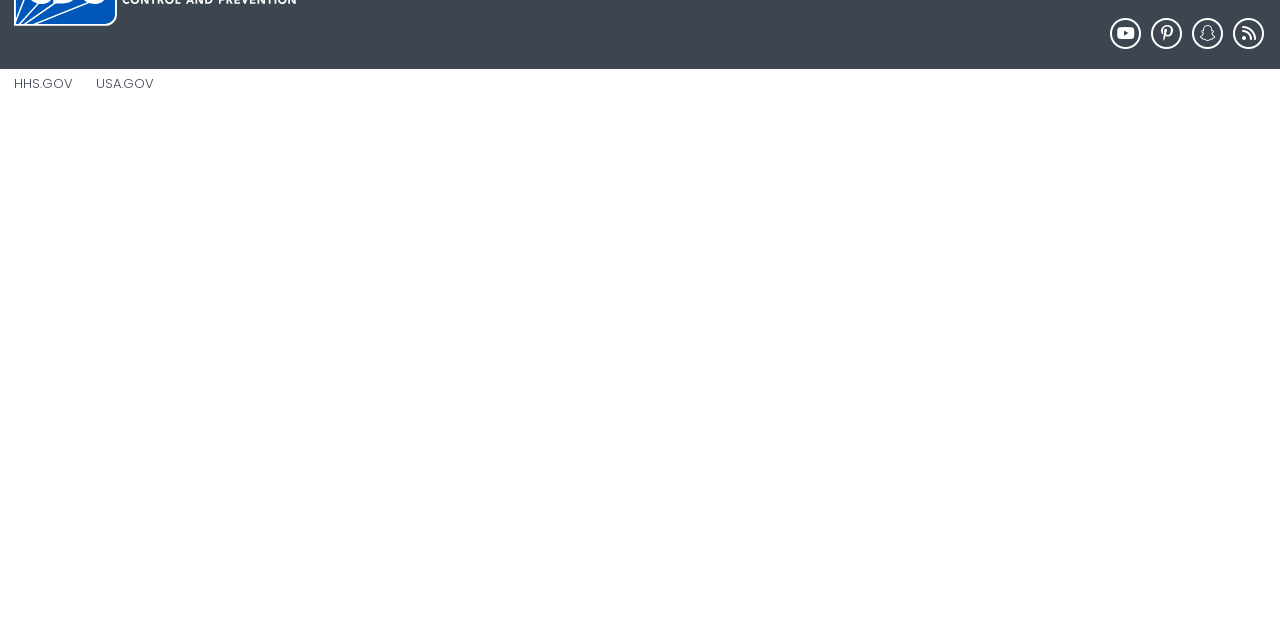Locate the bounding box of the UI element described by: "aria-label="youtube icon"" in the given webpage screenshot.

[0.865, 0.023, 0.893, 0.079]